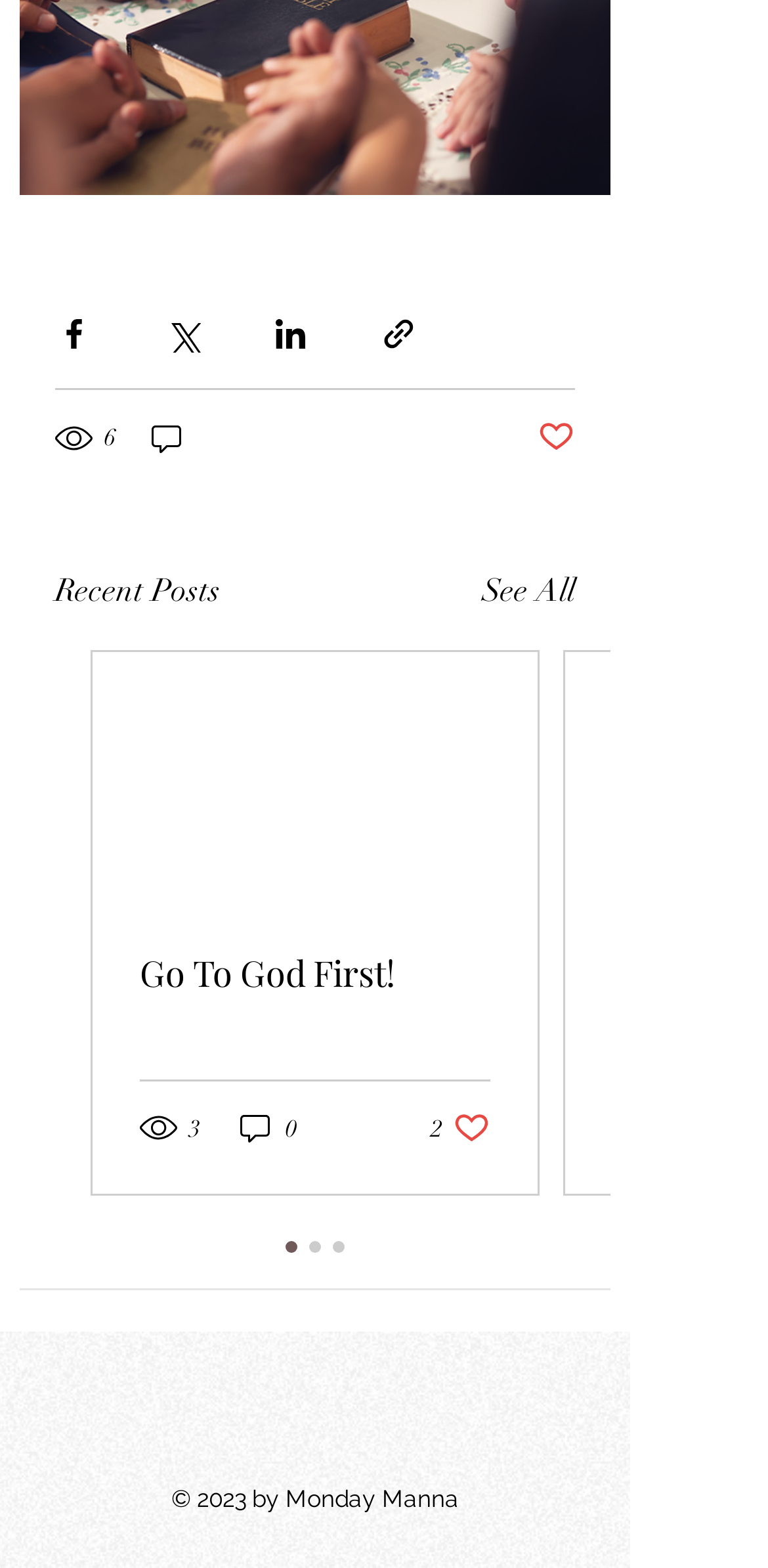Determine the bounding box coordinates of the area to click in order to meet this instruction: "Share via link".

[0.495, 0.201, 0.544, 0.224]